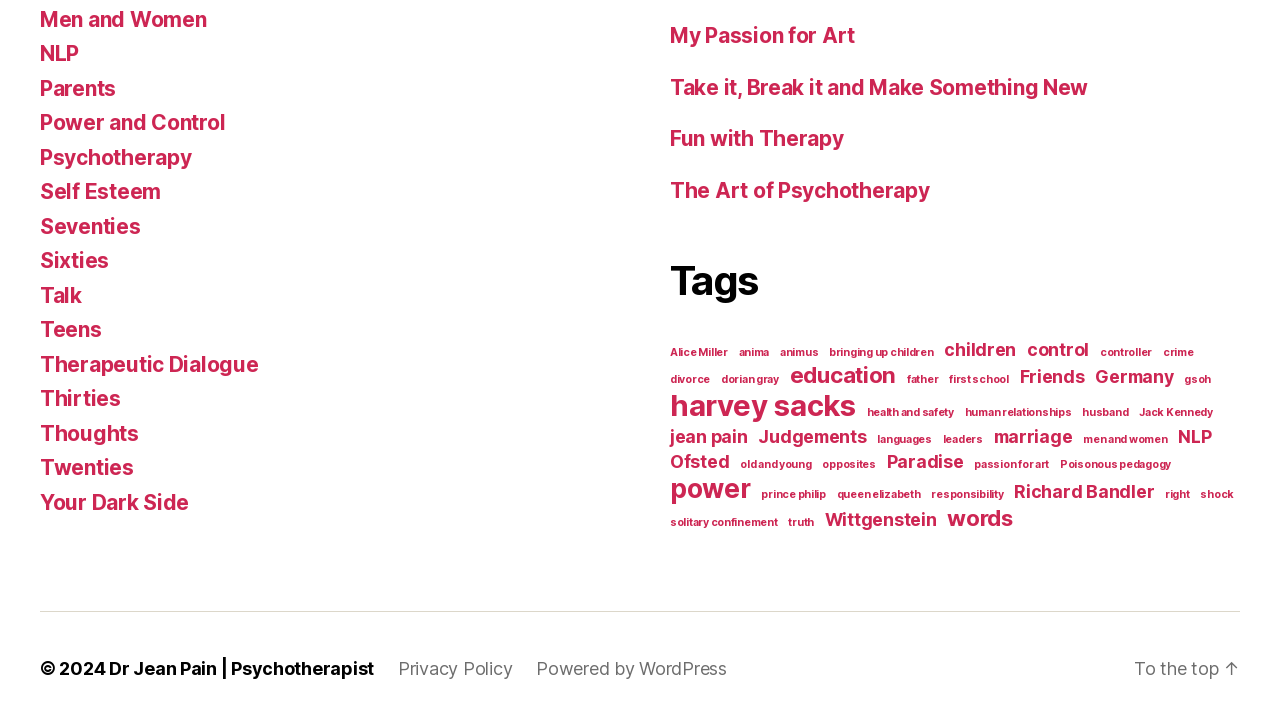Find the bounding box coordinates of the area that needs to be clicked in order to achieve the following instruction: "Go to the top of the page". The coordinates should be specified as four float numbers between 0 and 1, i.e., [left, top, right, bottom].

[0.886, 0.908, 0.969, 0.937]